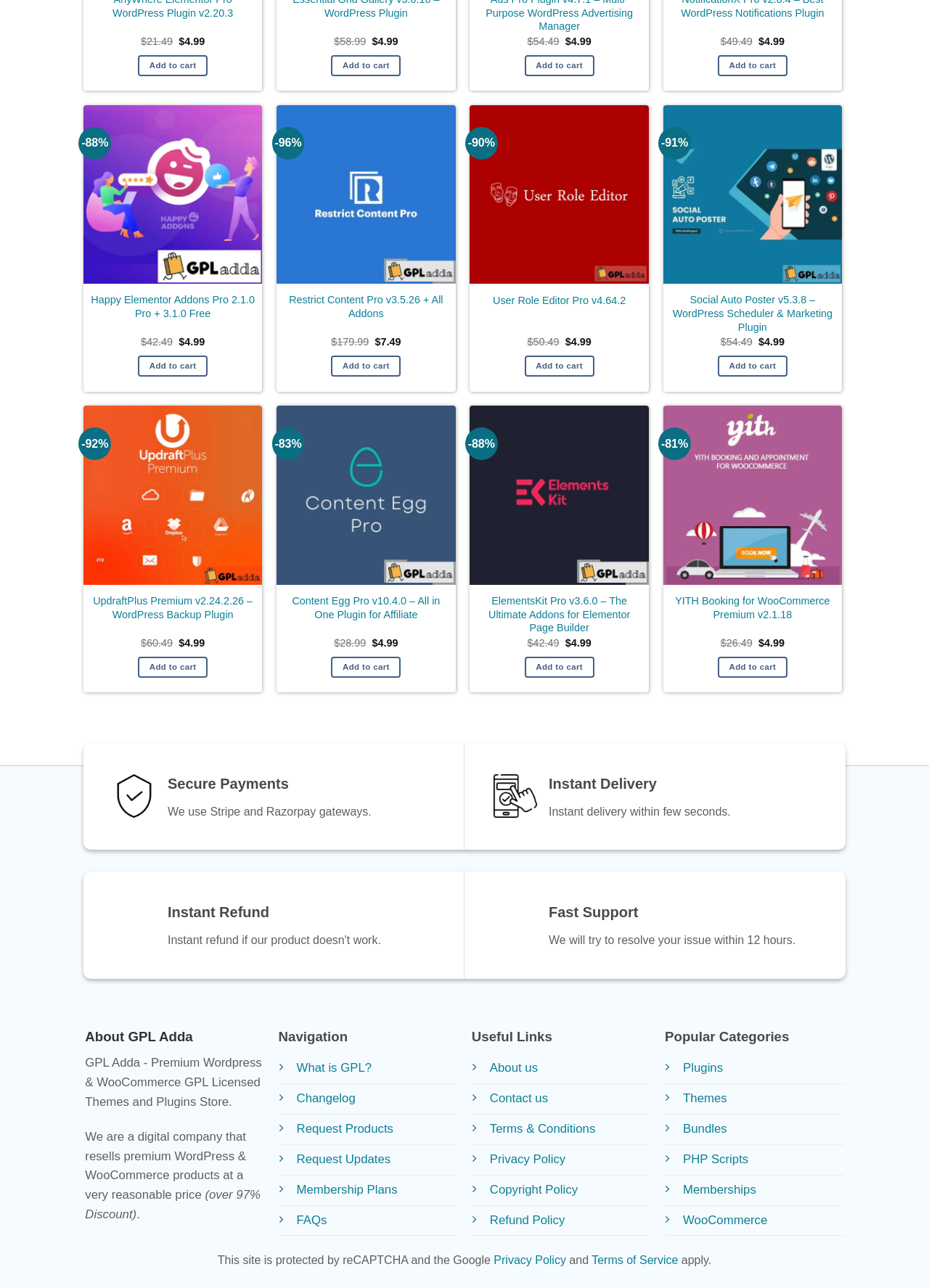Given the element description PHP Scripts, specify the bounding box coordinates of the corresponding UI element in the format (top-left x, top-left y, bottom-right x, bottom-right y). All values must be between 0 and 1.

[0.735, 0.895, 0.806, 0.905]